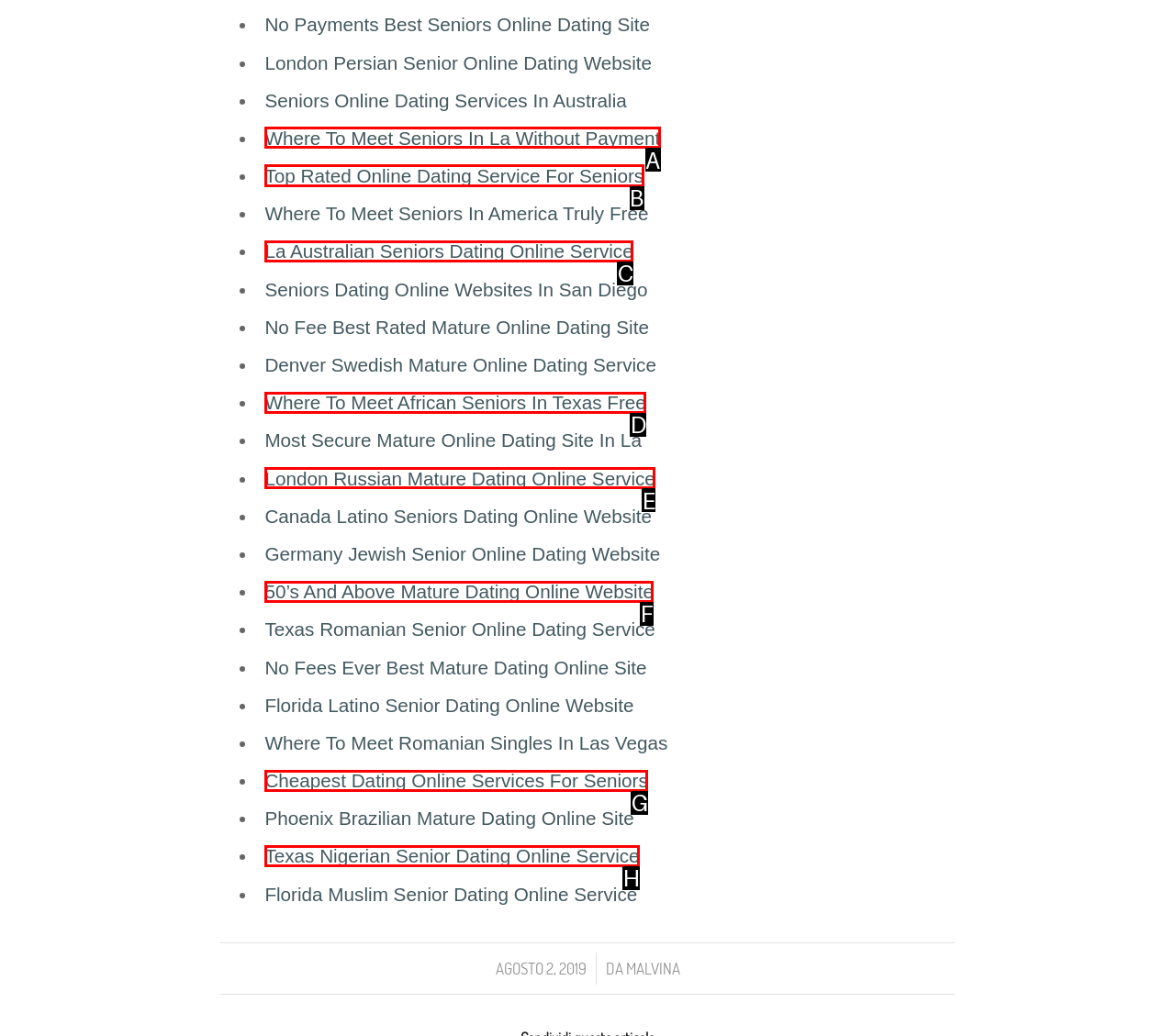Select the correct HTML element to complete the following task: Click on Top Rated Online Dating Service For Seniors
Provide the letter of the choice directly from the given options.

B